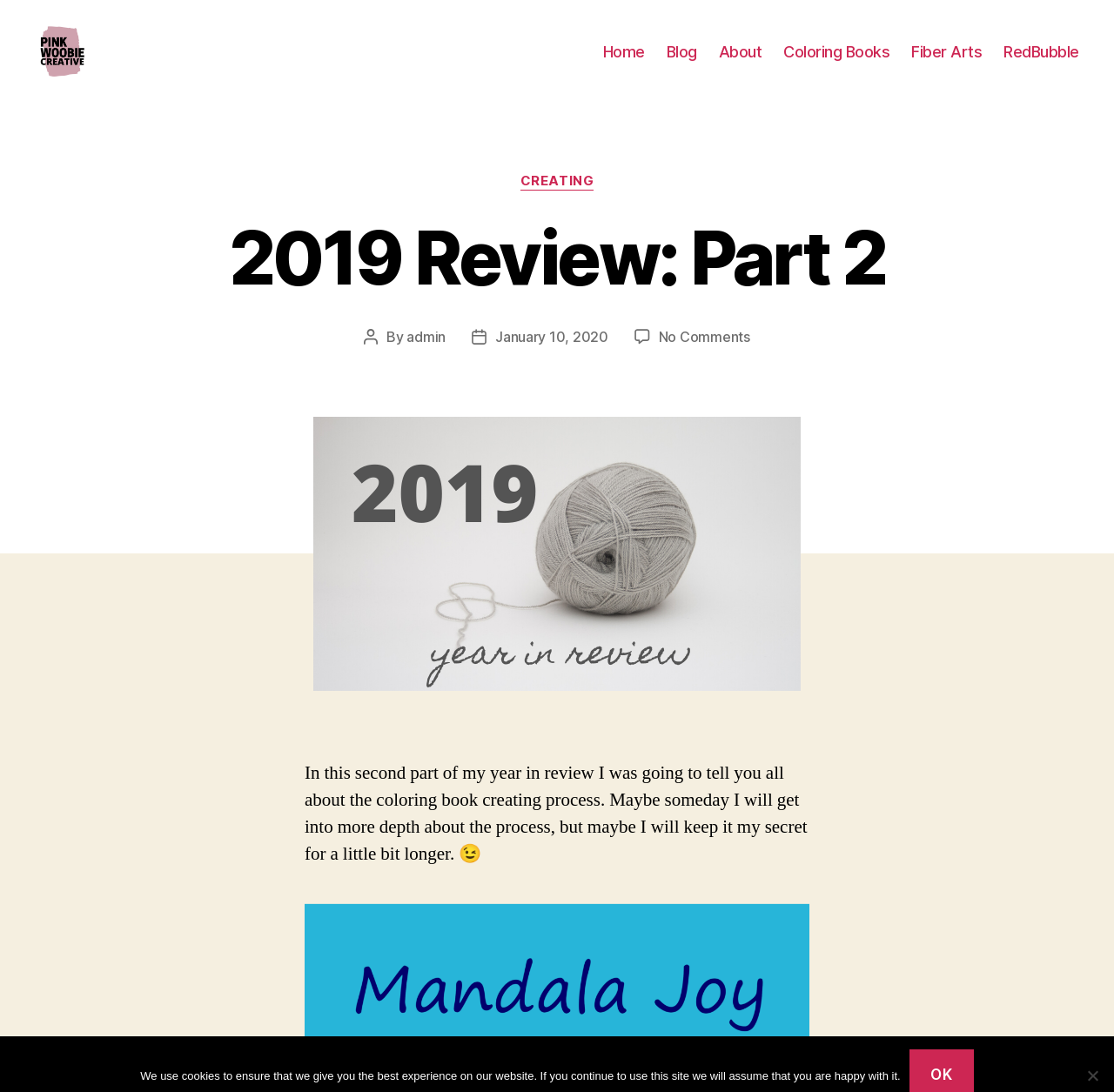Identify the bounding box coordinates necessary to click and complete the given instruction: "Search for something".

None